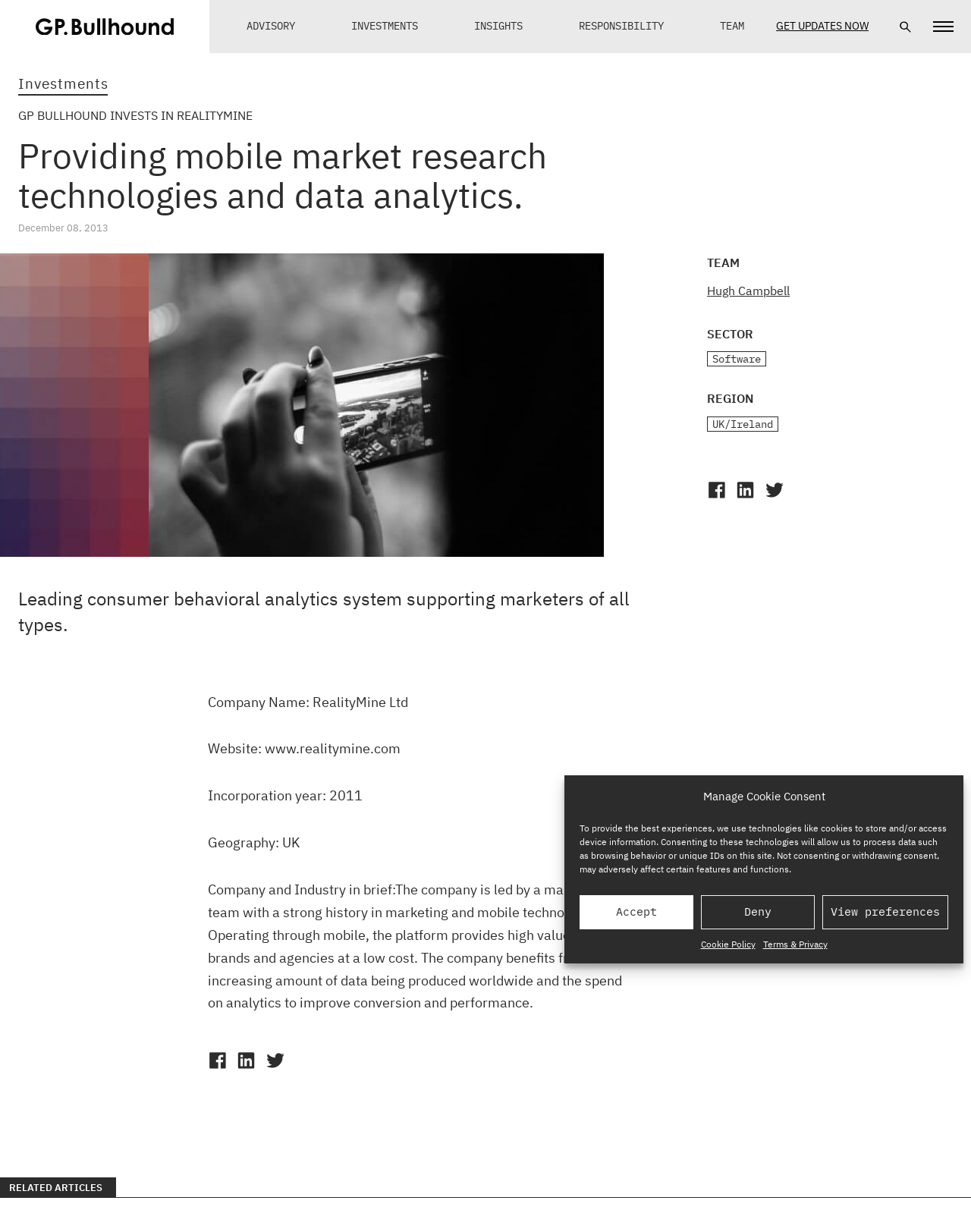Find the bounding box coordinates of the element to click in order to complete the given instruction: "Click the GPBUllhound link."

[0.0, 0.0, 0.216, 0.043]